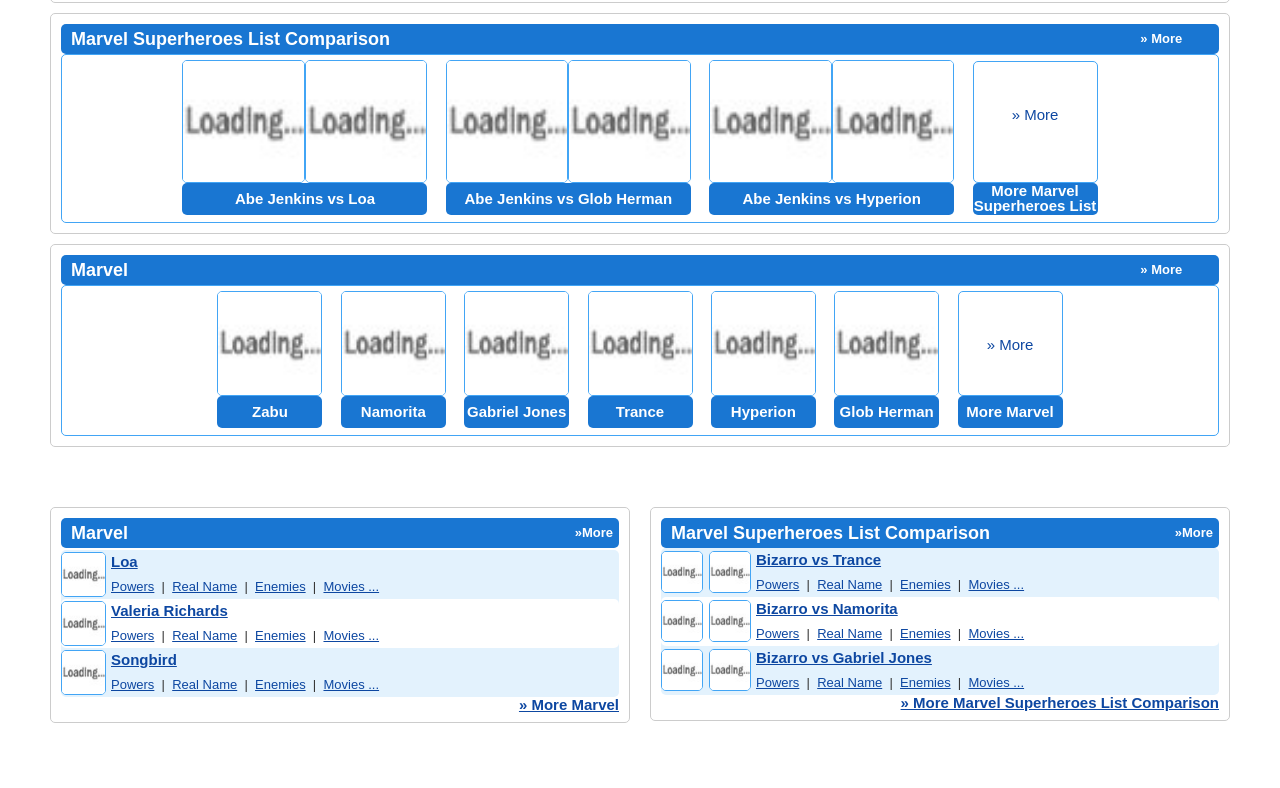Please find the bounding box coordinates of the element that needs to be clicked to perform the following instruction: "Compare Abe Jenkins with Loa". The bounding box coordinates should be four float numbers between 0 and 1, represented as [left, top, right, bottom].

[0.143, 0.232, 0.334, 0.272]